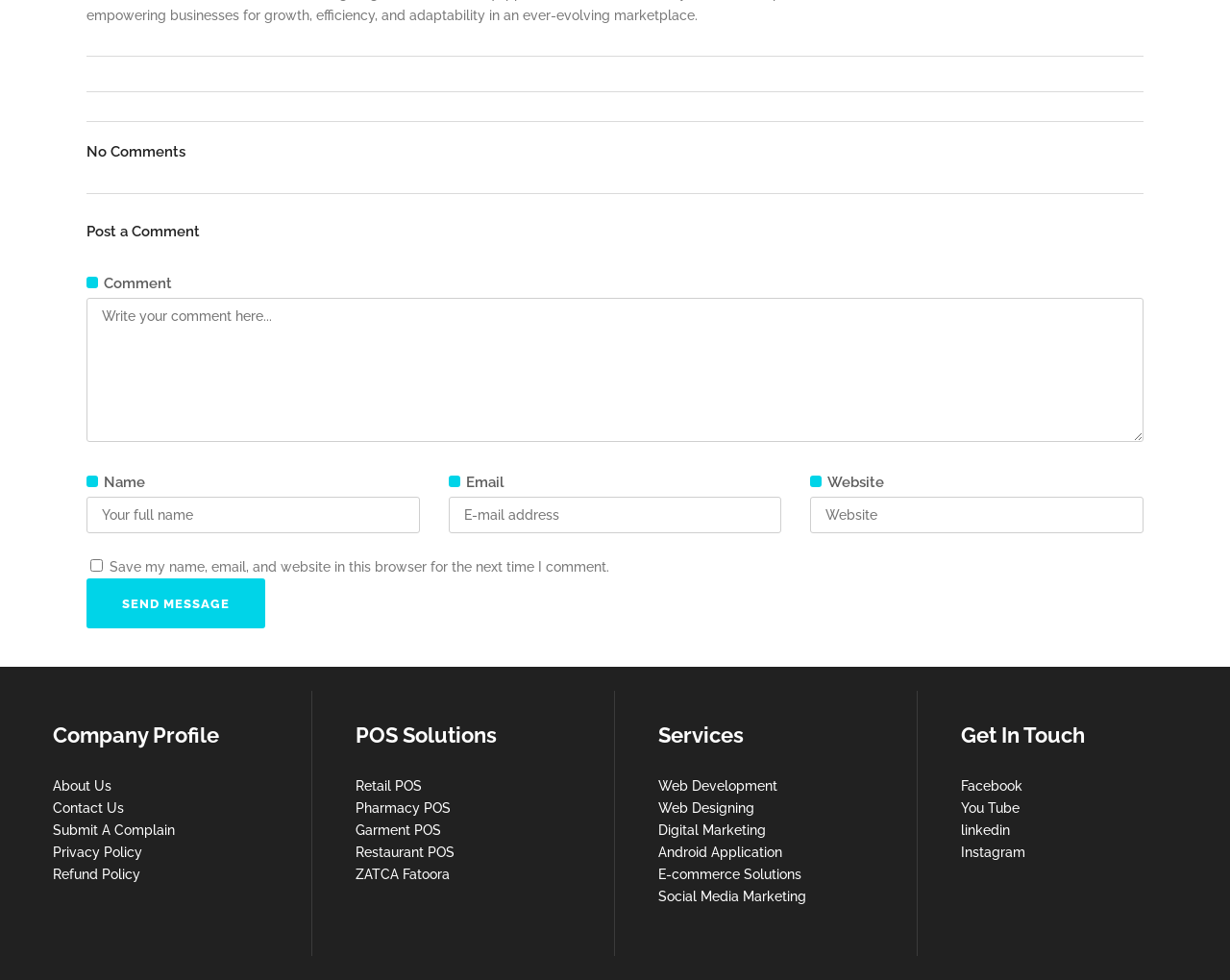Given the description: "Downloads", determine the bounding box coordinates of the UI element. The coordinates should be formatted as four float numbers between 0 and 1, [left, top, right, bottom].

None